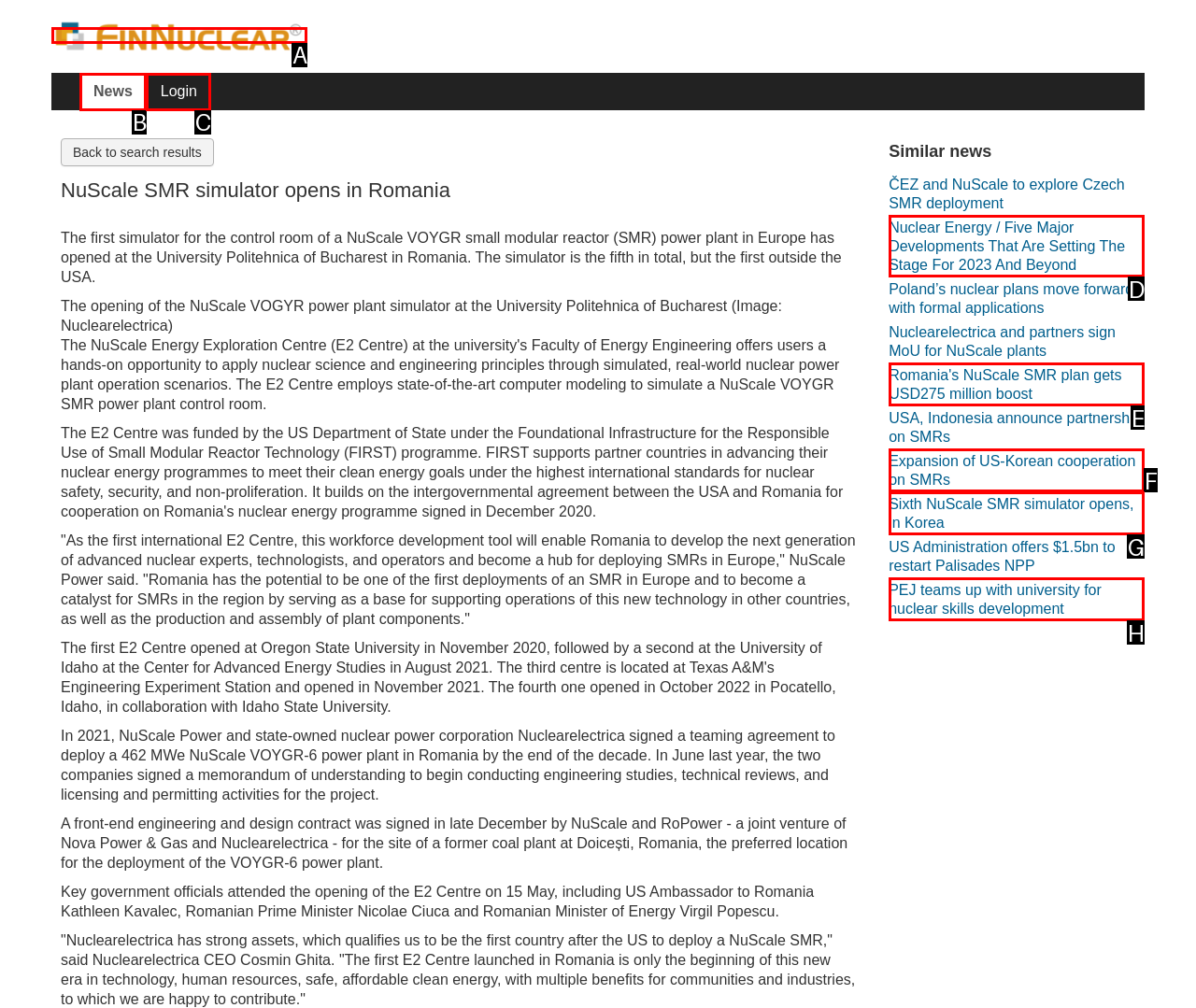Determine which UI element I need to click to achieve the following task: Click on the 'FinNuclear News Database' link Provide your answer as the letter of the selected option.

A